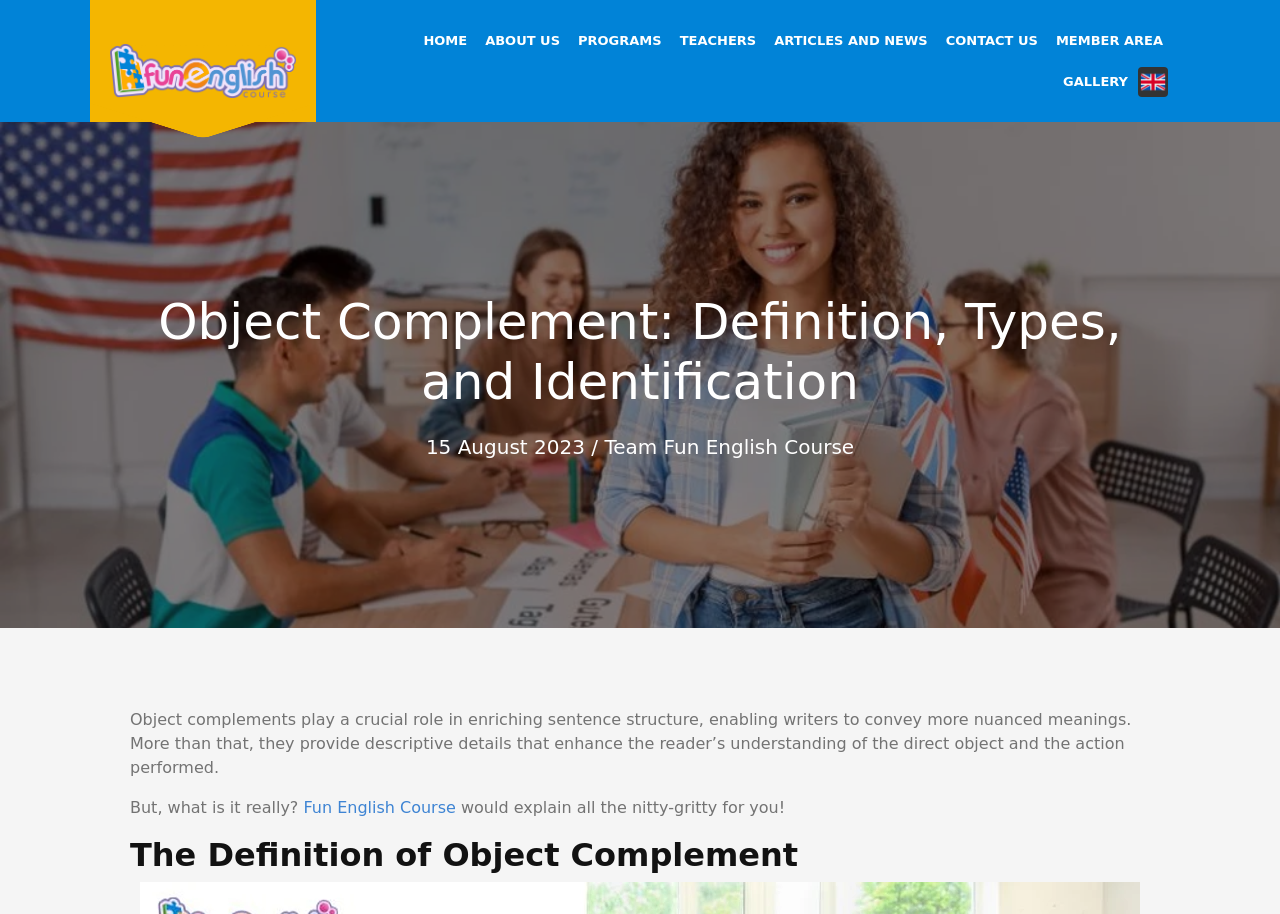Please determine the bounding box coordinates of the element's region to click for the following instruction: "explore the GALLERY".

[0.823, 0.067, 0.887, 0.112]